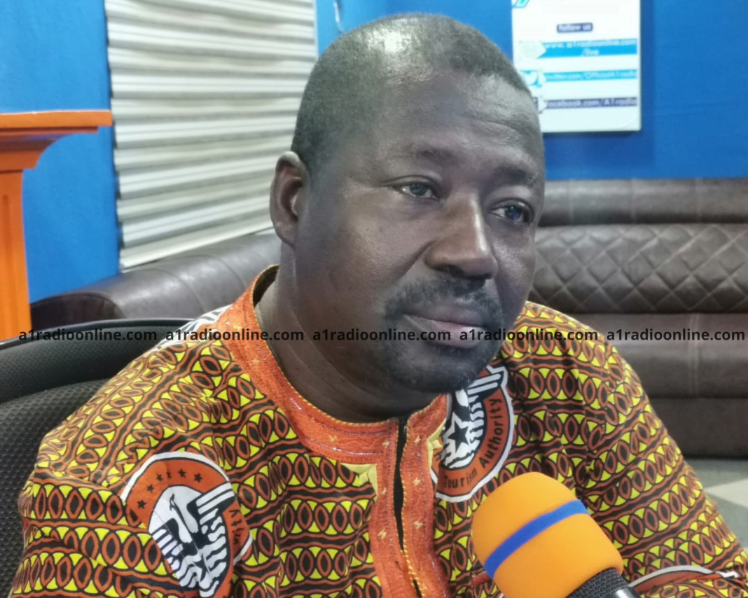Provide a comprehensive description of the image.

In this image, a man wearing a vibrant, patterned traditional shirt engages in conversation, expressing thoughtful concern. His serious expression suggests he is discussing important topics related to cultural heritage. The setting appears to be a professional interview or radio studio, indicated by the blue backdrop and the microphone he is holding. This visual context aligns with discussions surrounding cultural names and their meanings, as he reflects on the significance of understanding one's identity. The elements in the background further emphasize a professional atmosphere, relevant to the contemporary discourse on cultural awareness in Ghana.